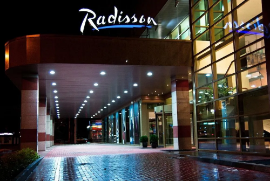What type of façade does the hotel have?
Based on the image, answer the question with as much detail as possible.

The modern architecture of the hotel features a glass façade, which is evident from the way it reflects the ambient lighting, creating an inviting atmosphere.